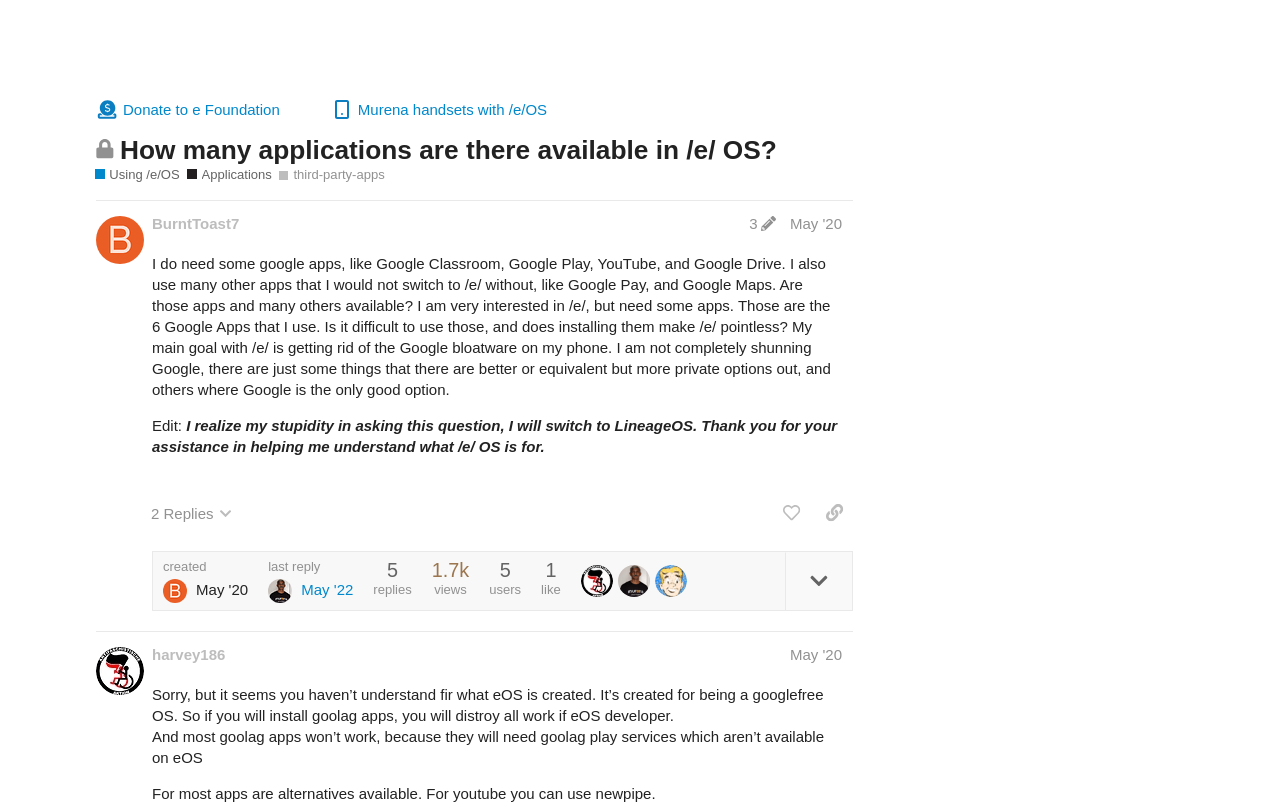Please provide the bounding box coordinates in the format (top-left x, top-left y, bottom-right x, bottom-right y). Remember, all values are floating point numbers between 0 and 1. What is the bounding box coordinate of the region described as: AnotherElk

[0.119, 0.091, 0.181, 0.117]